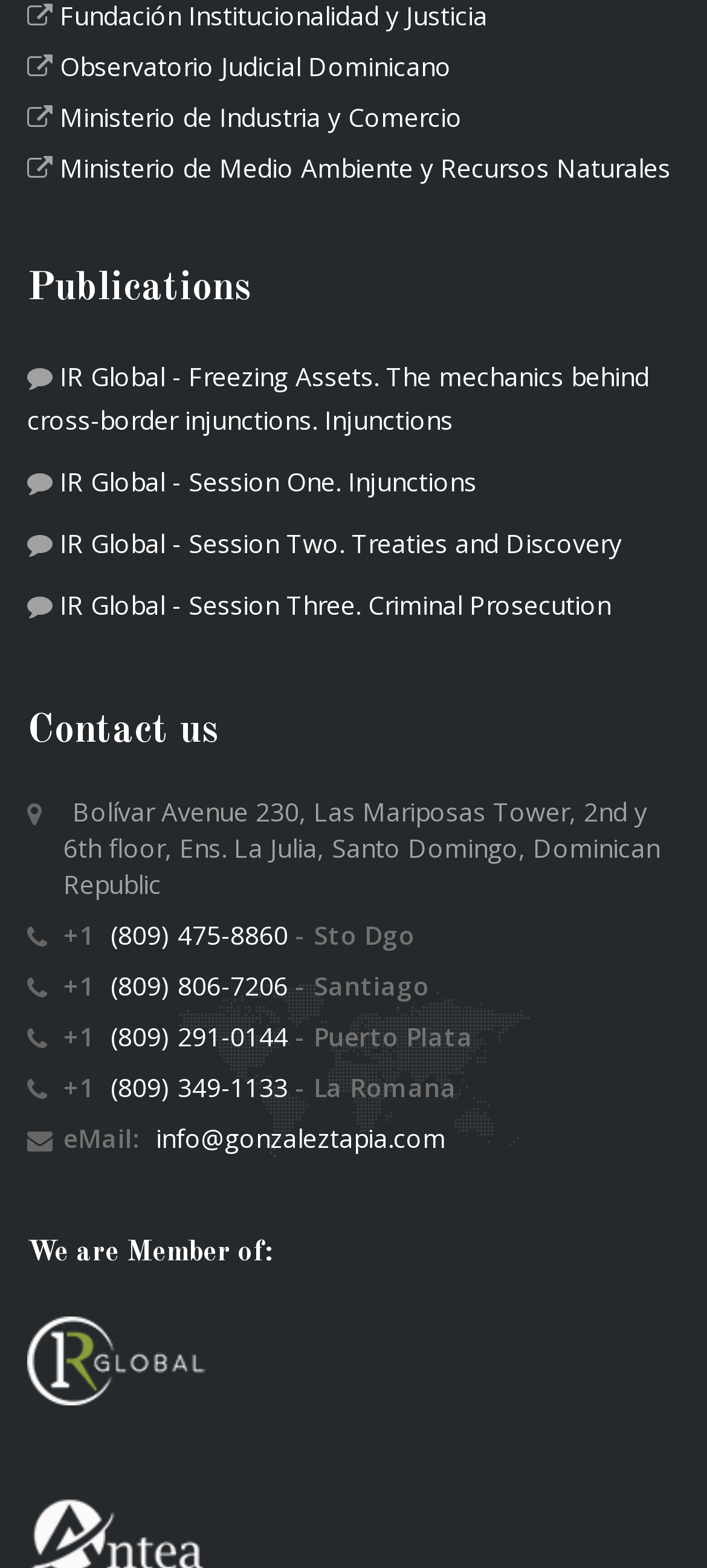Give the bounding box coordinates for this UI element: "Observatorio Judicial Dominicano". The coordinates should be four float numbers between 0 and 1, arranged as [left, top, right, bottom].

[0.074, 0.031, 0.638, 0.053]